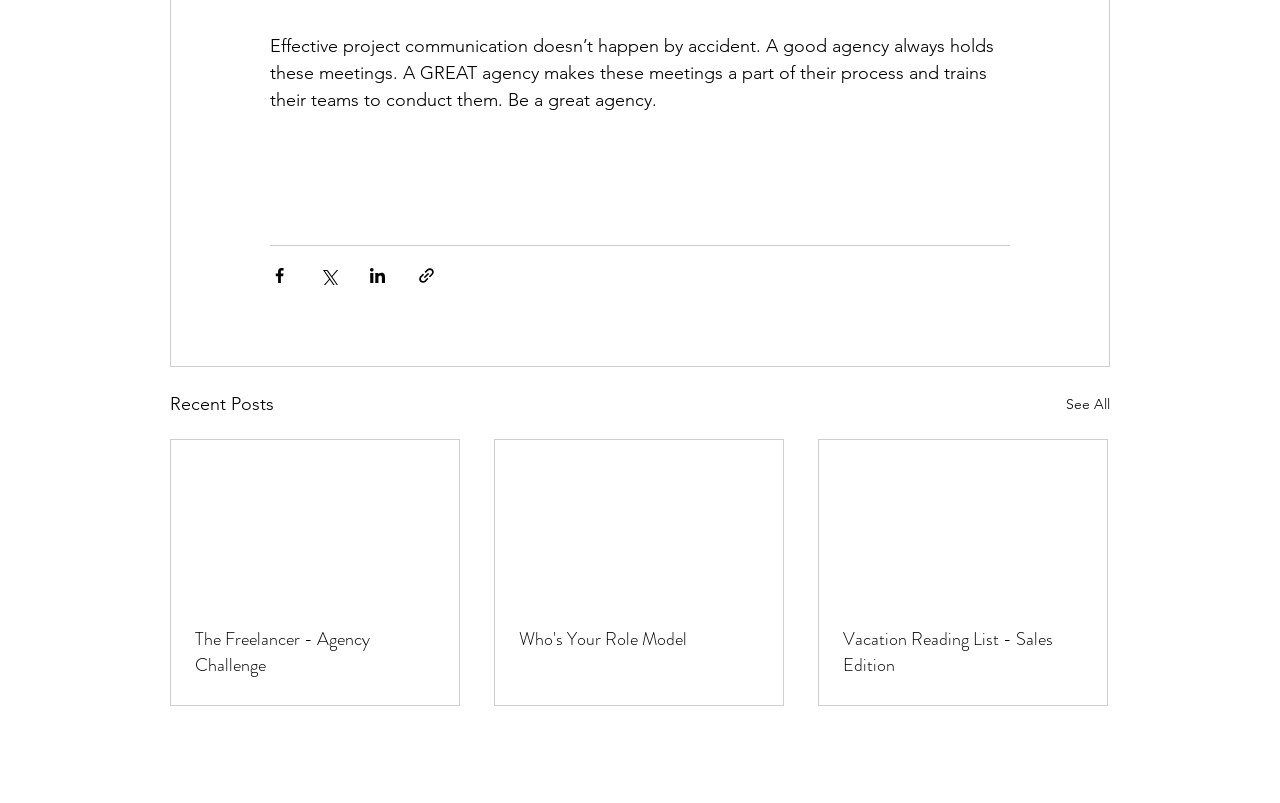Predict the bounding box coordinates for the UI element described as: "www.summitrealty.com". The coordinates should be four float numbers between 0 and 1, presented as [left, top, right, bottom].

None